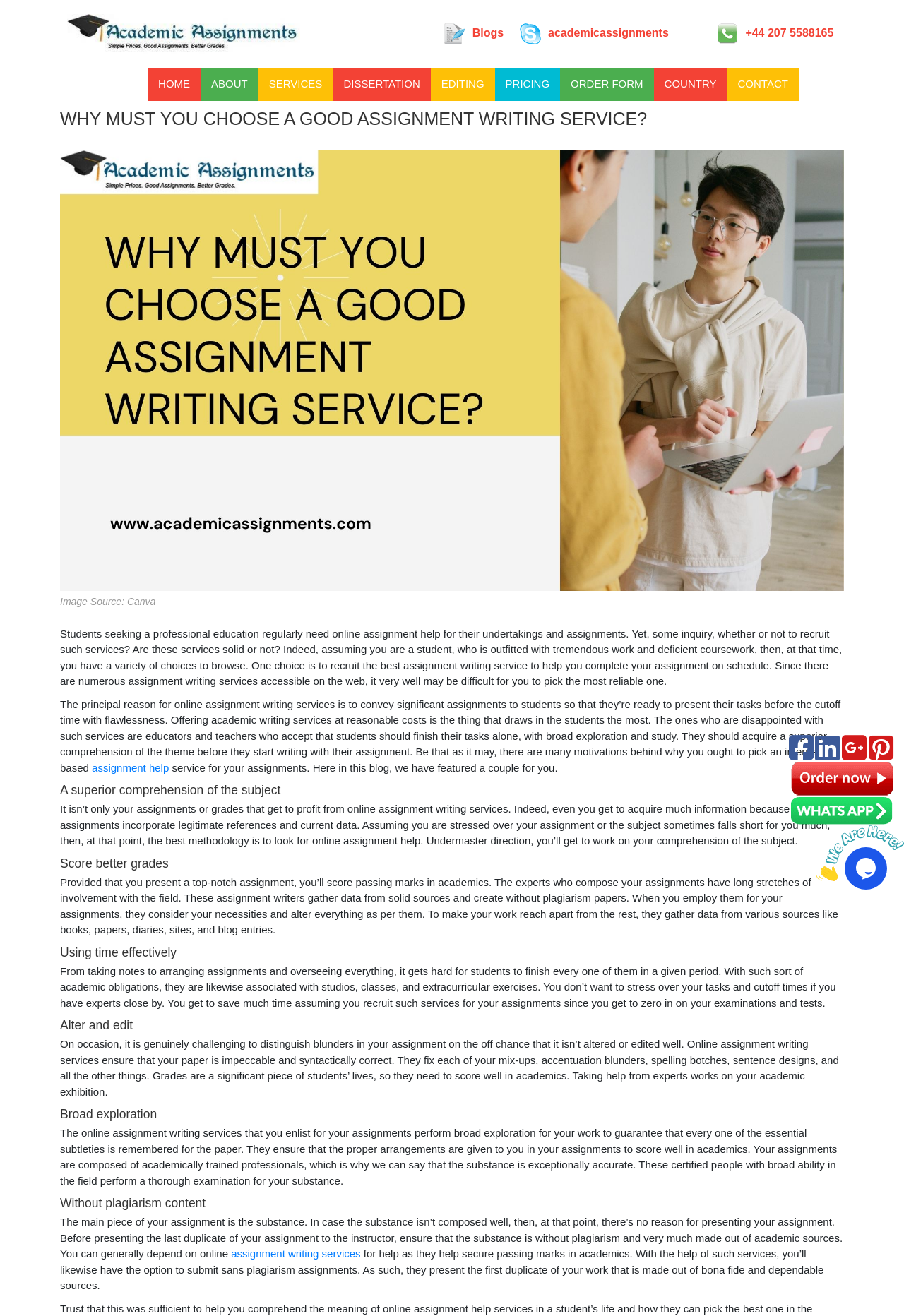Bounding box coordinates are to be given in the format (top-left x, top-left y, bottom-right x, bottom-right y). All values must be floating point numbers between 0 and 1. Provide the bounding box coordinate for the UI element described as: assignment writing services

[0.256, 0.948, 0.399, 0.957]